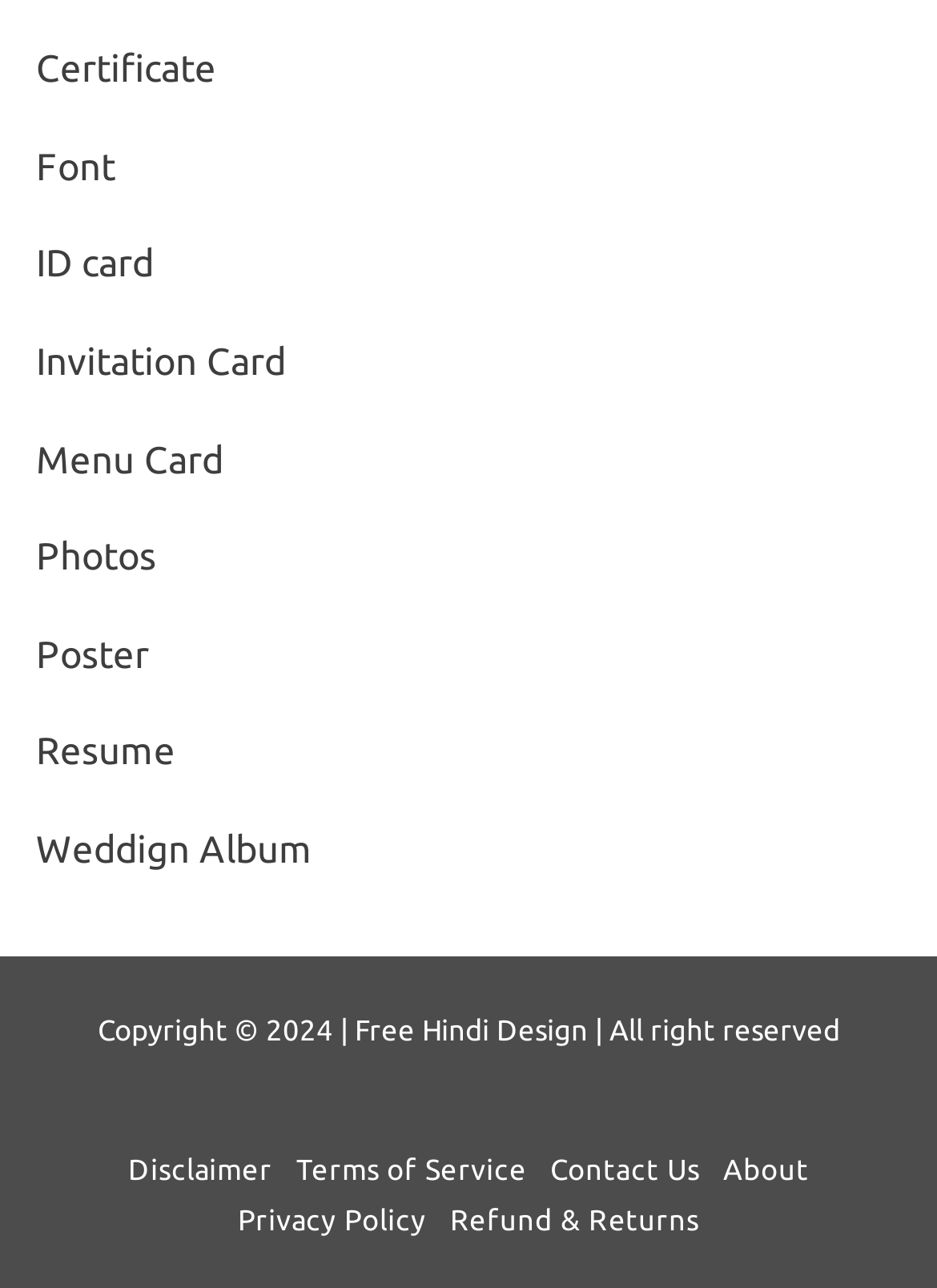Could you specify the bounding box coordinates for the clickable section to complete the following instruction: "check Disclaimer"?

[0.124, 0.894, 0.303, 0.923]